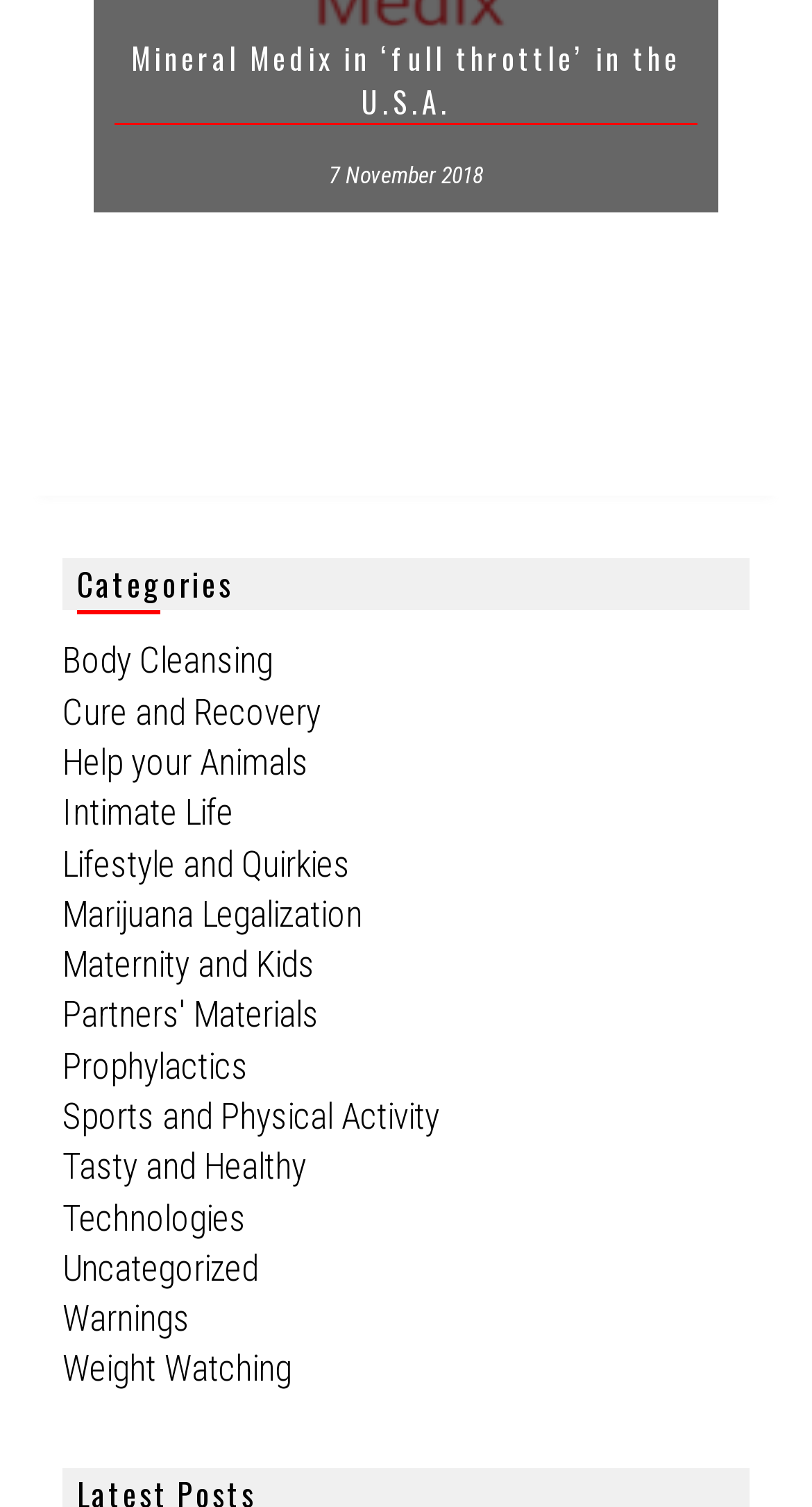Using a single word or phrase, answer the following question: 
How many categories are listed on this webpage?

17